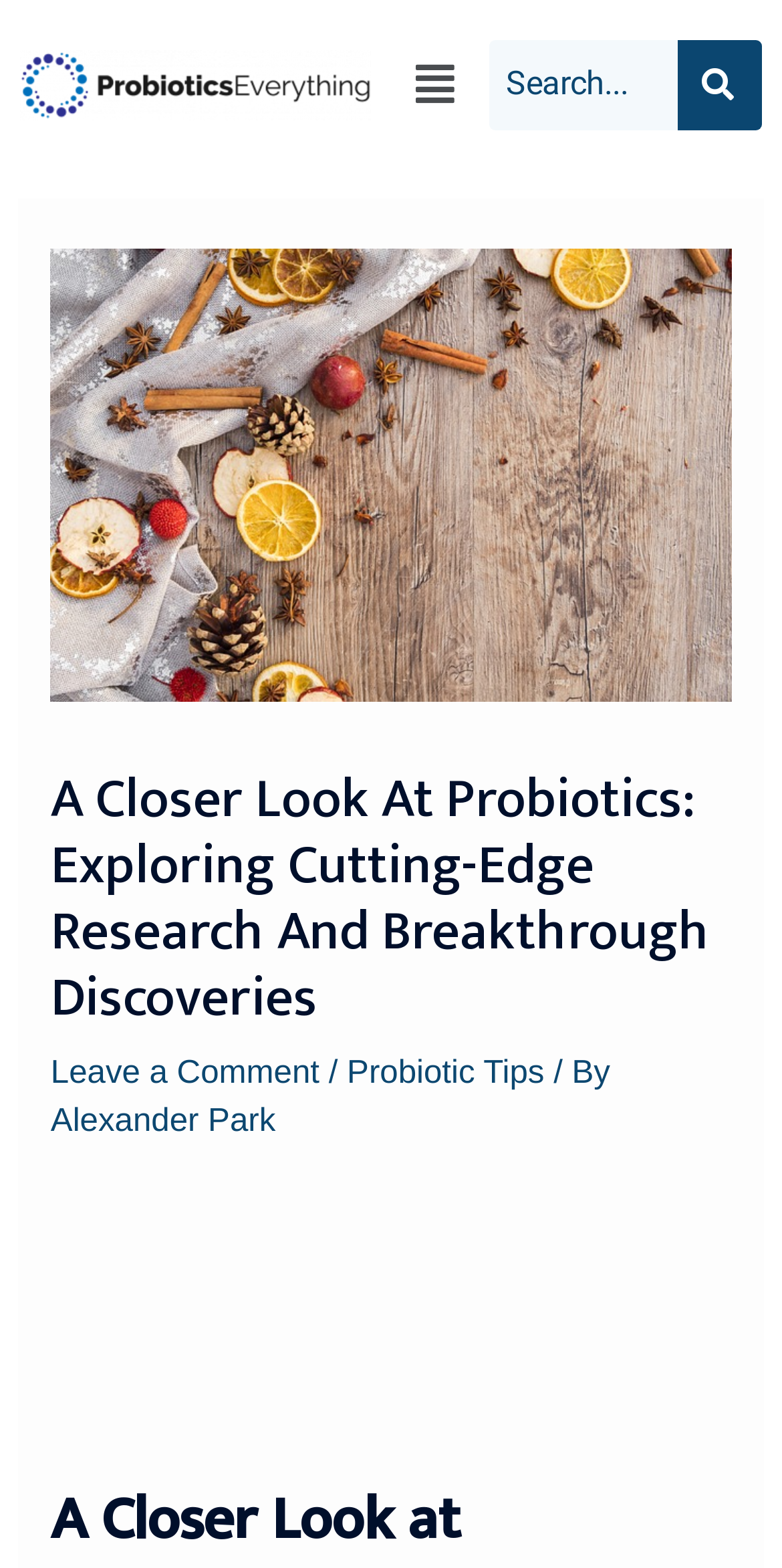Please provide a comprehensive response to the question based on the details in the image: How many links are in the header section?

I counted the links in the header section of the webpage and found three links: 'Leave a Comment', '/', and 'Probiotic Tips'.